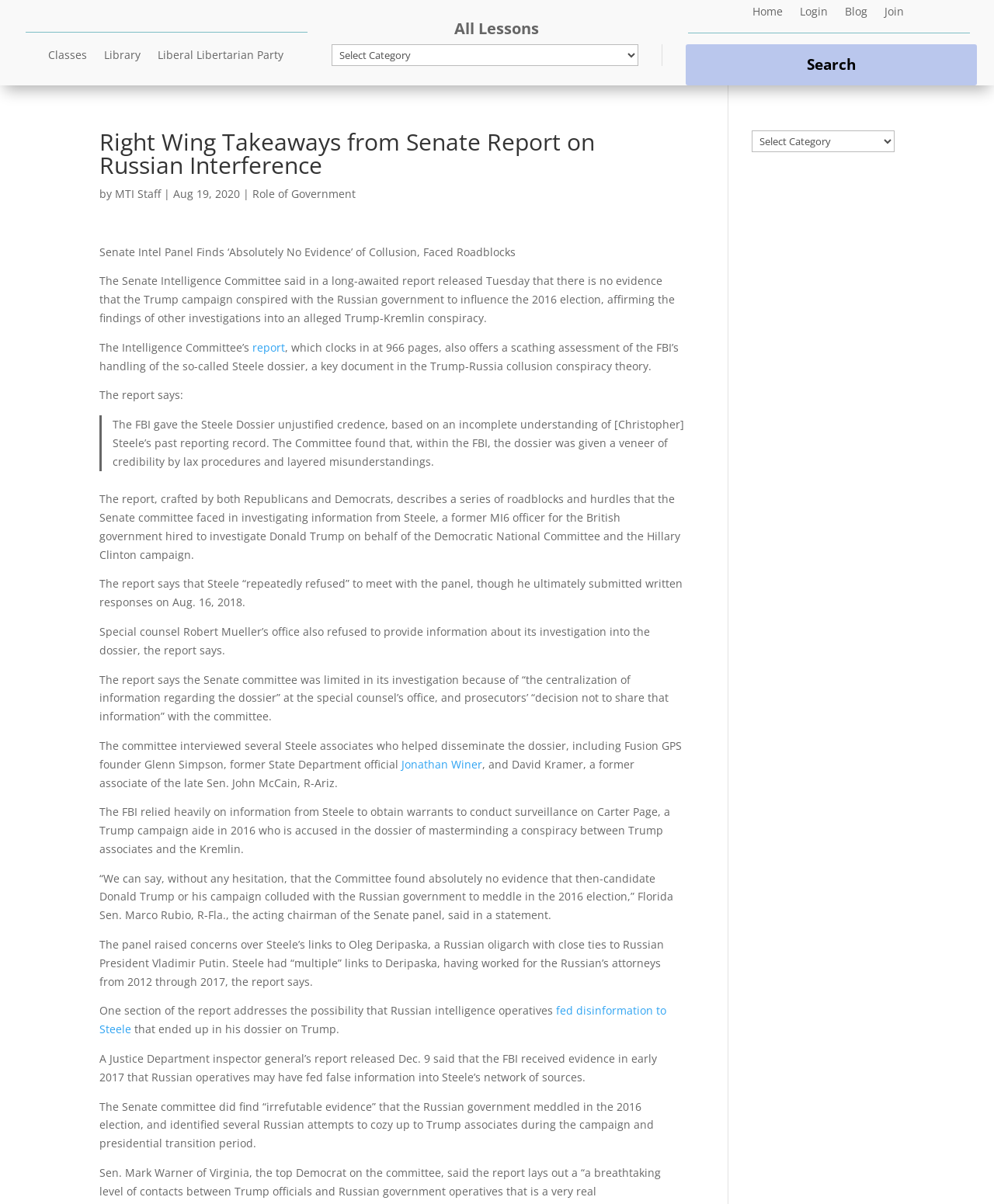Create a detailed summary of the webpage's content and design.

This webpage is about the takeaways from a Senate report on Russian interference, specifically focusing on the right-wing perspective. At the top, there are several links to different sections of the website, including "Classes", "Library", "Liberal Libertarian Party", "Home", "Login", "Blog", and "Join". Below these links, there is a search bar.

The main content of the webpage is an article with a heading "Right Wing Takeaways from Senate Report on Russian Interference". The article is attributed to "MTI Staff" and dated "Aug 19, 2020". The article discusses the findings of the Senate Intelligence Committee's report on Russian interference in the 2016 election, which concluded that there was no evidence of collusion between the Trump campaign and the Russian government.

The article is divided into several sections, with headings and paragraphs of text. There are also several links to other articles or sources, including "Role of Government" and "report". The article quotes from the Senate report, including a blockquote that discusses the FBI's handling of the Steele dossier.

Throughout the article, there are several mentions of key figures, including Christopher Steele, Robert Mueller, and Marco Rubio. The article also discusses the Senate committee's investigation, including the roadblocks they faced and the information they were unable to obtain.

At the bottom of the webpage, there is a repetition of the "Categories" link, which is also present at the top of the page.